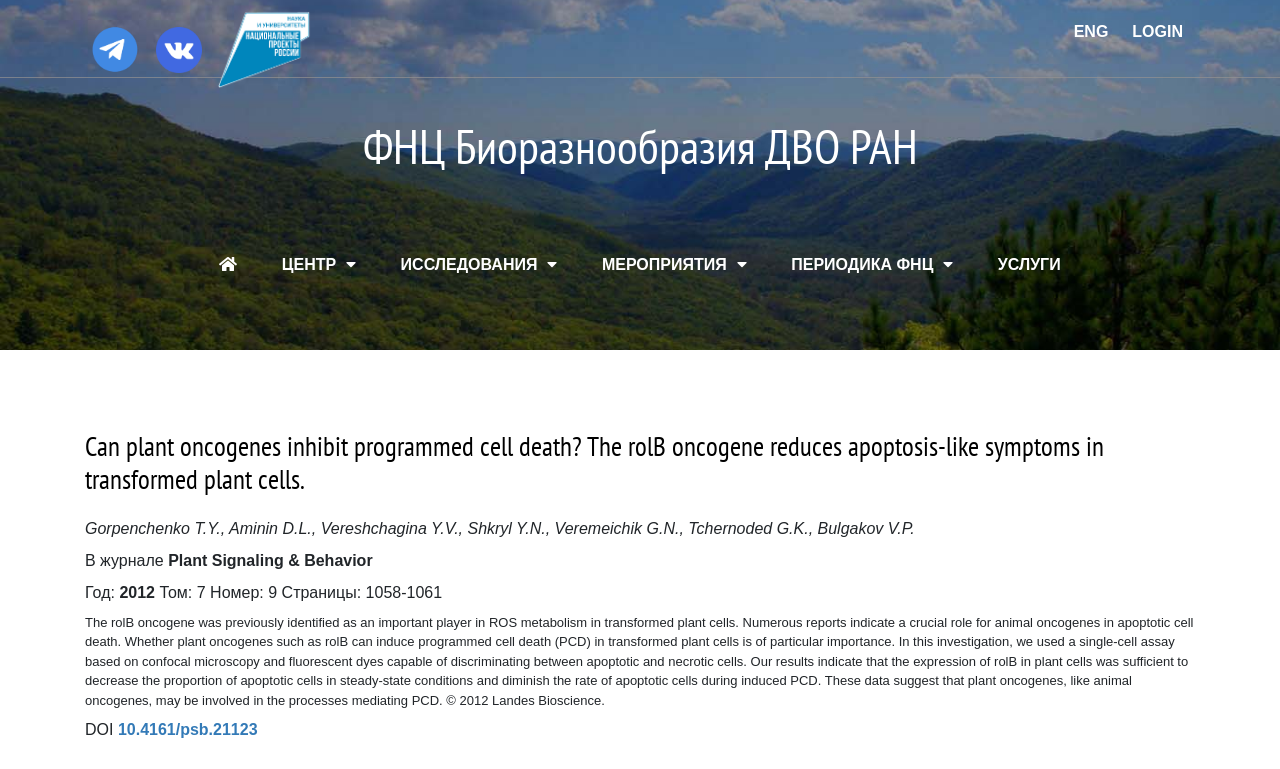Who are the authors of the research article?
Examine the screenshot and reply with a single word or phrase.

Gorpenchenko T.Y. et al.